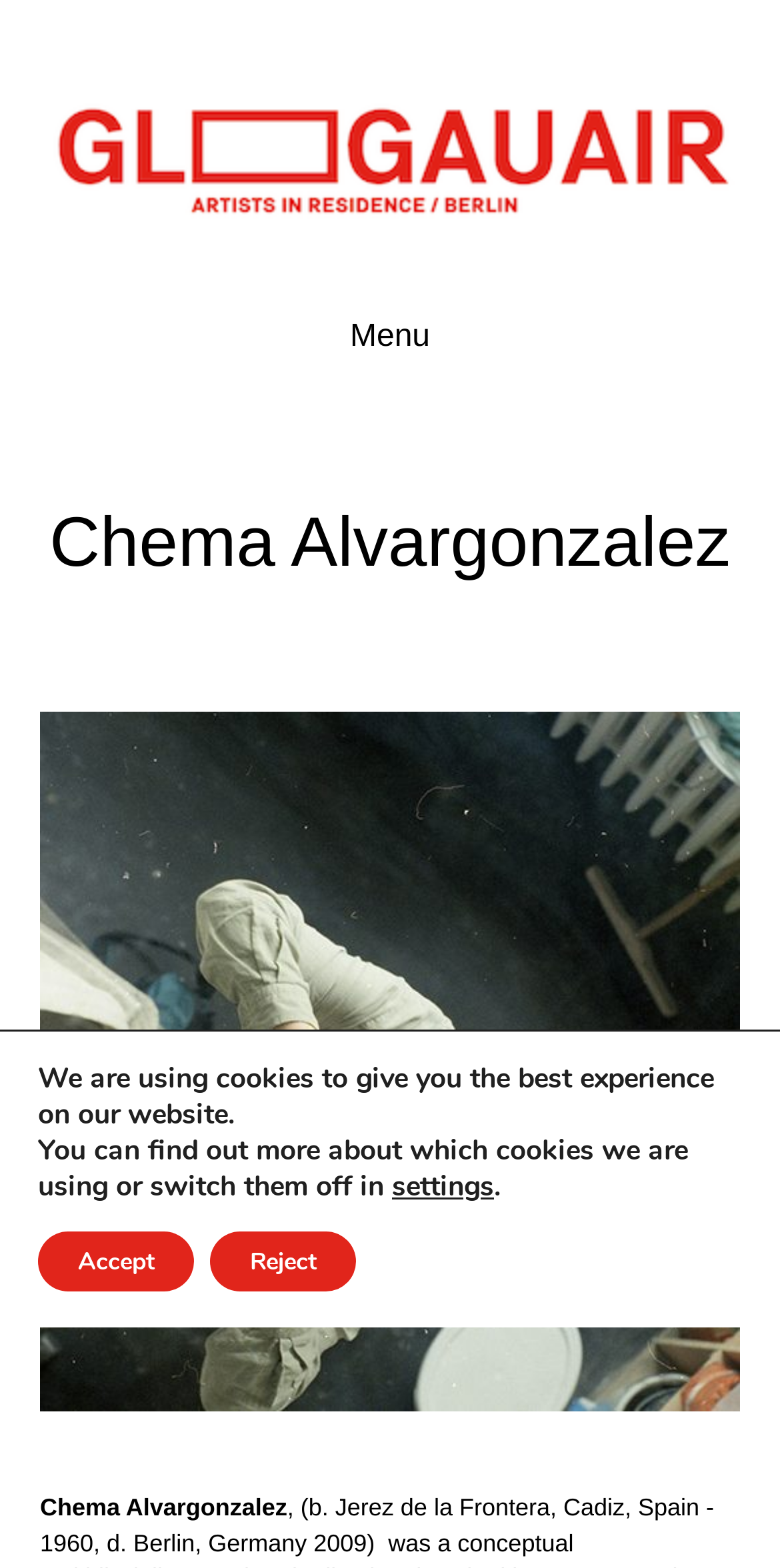Give the bounding box coordinates for the element described as: "alt="GlogauAIR Art Residency Berlin"".

[0.053, 0.086, 0.947, 0.103]